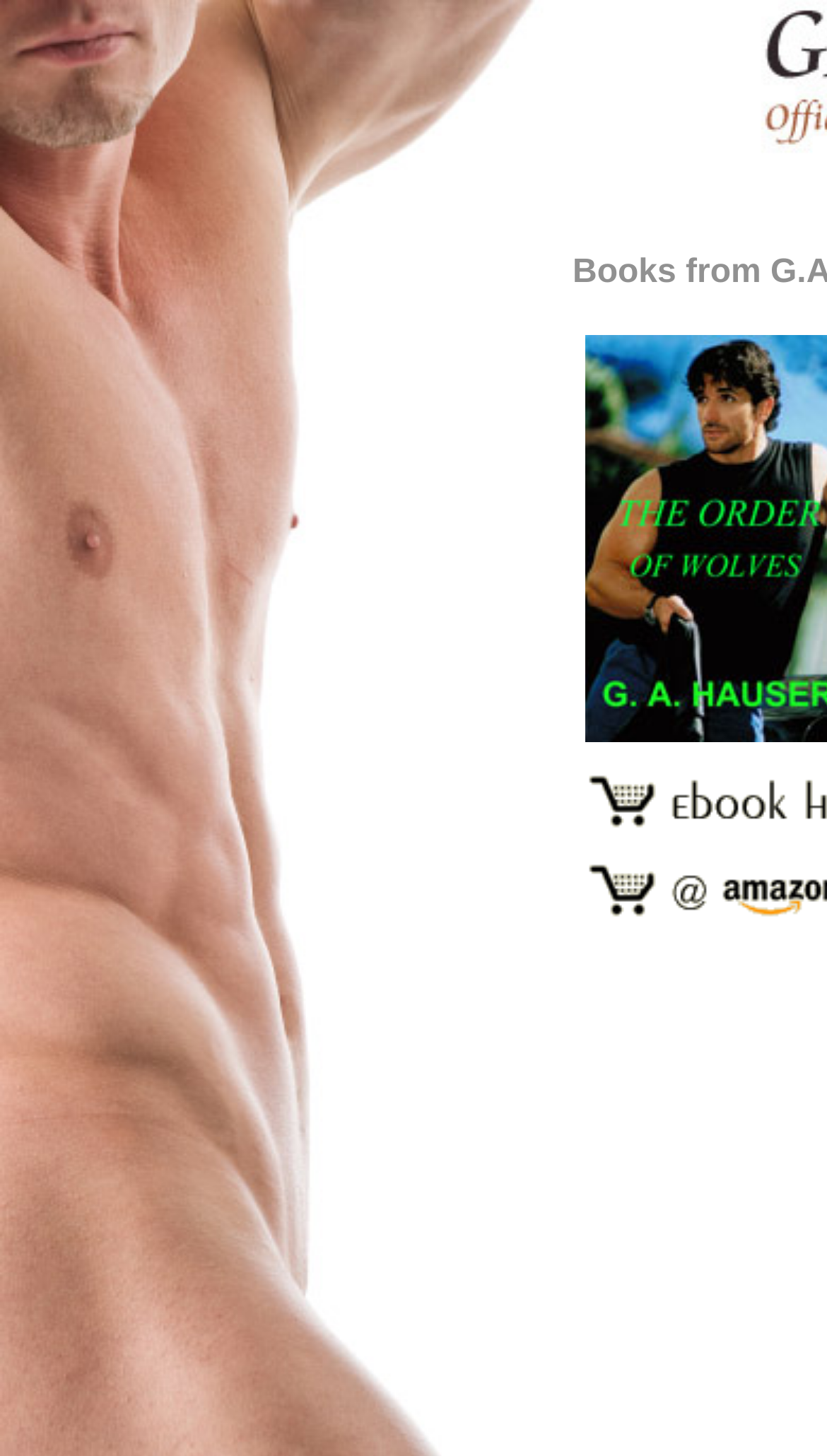Identify the primary heading of the webpage and provide its text.

Books from G.A. Hauser > The Order of Wolves